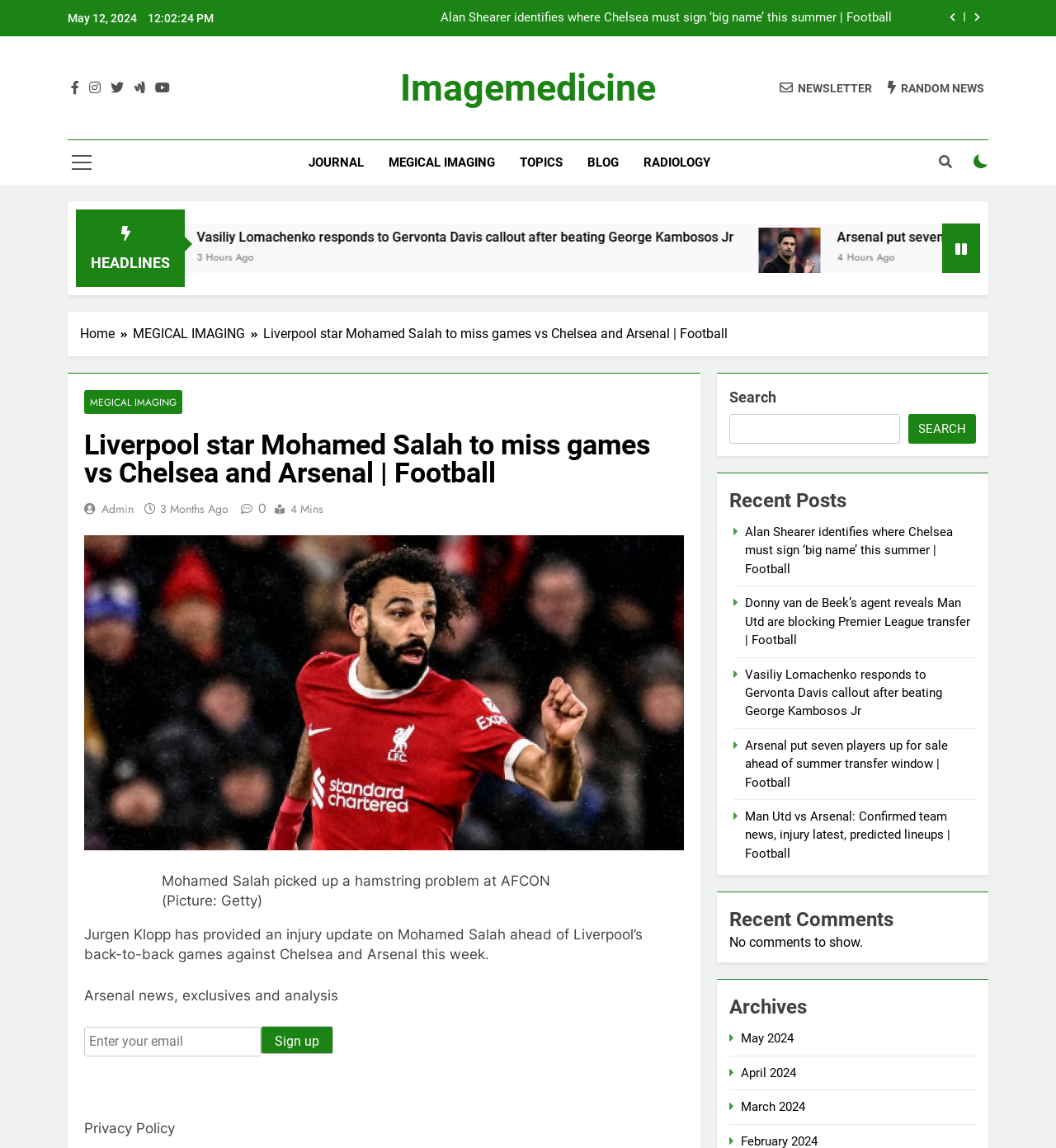How many players did Arsenal put up for sale?
Refer to the screenshot and deliver a thorough answer to the question presented.

I found the answer by reading the article's content, where it says 'Arsenal put seven players up for sale ahead of summer transfer window | Football'.